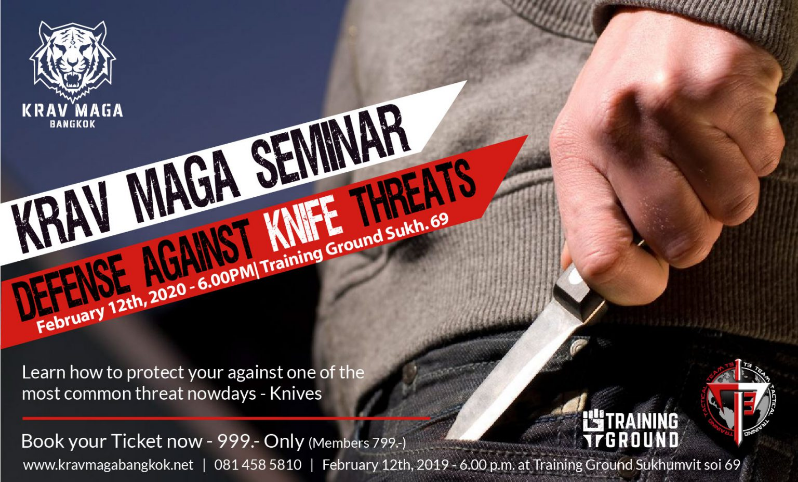Analyze the image and describe all key details you can observe.

Join us for the "Krav Maga Seminar: Defense Against Knife Threats," taking place on February 12, 2020, at 6:00 PM at Training Ground Sukhumvit soi 69. This informative seminar will guide you on how to protect yourself against one of the most common threats today—knife attacks. The poster features a striking image of an individual poised to defend against an attack, showcasing the seriousness of the topic. 

Participants will gain valuable skills and strategies to effectively respond to knife threats, providing peace of mind in challenging situations. The seminar is priced at 999 THB, with a special rate of 799 THB for members. For more information and to book your ticket, visit kravmagabangkok.net or call 081 458 5810. Don’t miss this opportunity to enhance your self-defense skills!